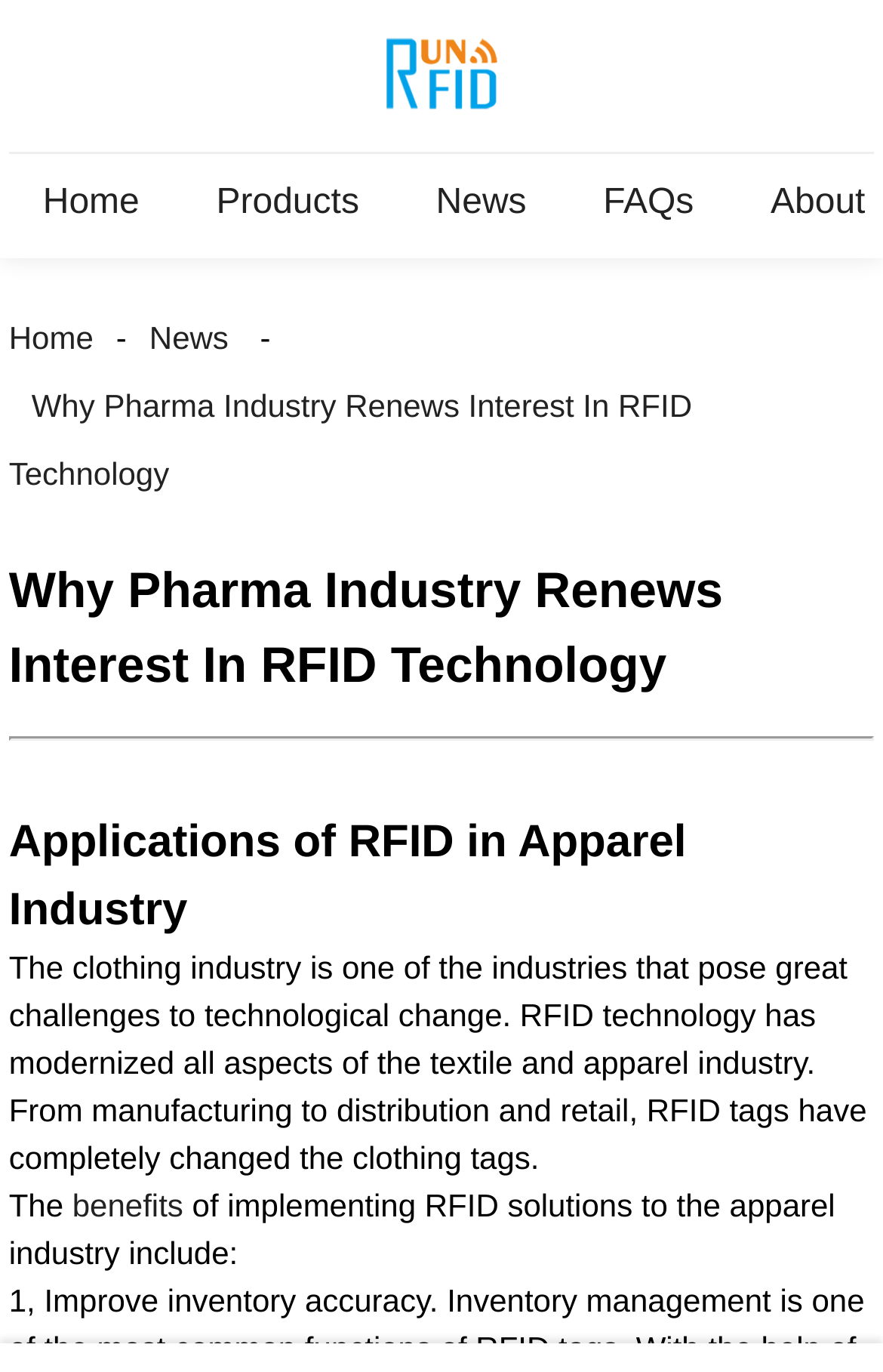What is the purpose of RFID tags in the clothing industry?
Please provide a comprehensive and detailed answer to the question.

According to the StaticText element, RFID tags have completely changed the clothing tags, and they modernize all aspects of the textile and apparel industry, from manufacturing to distribution and retail.